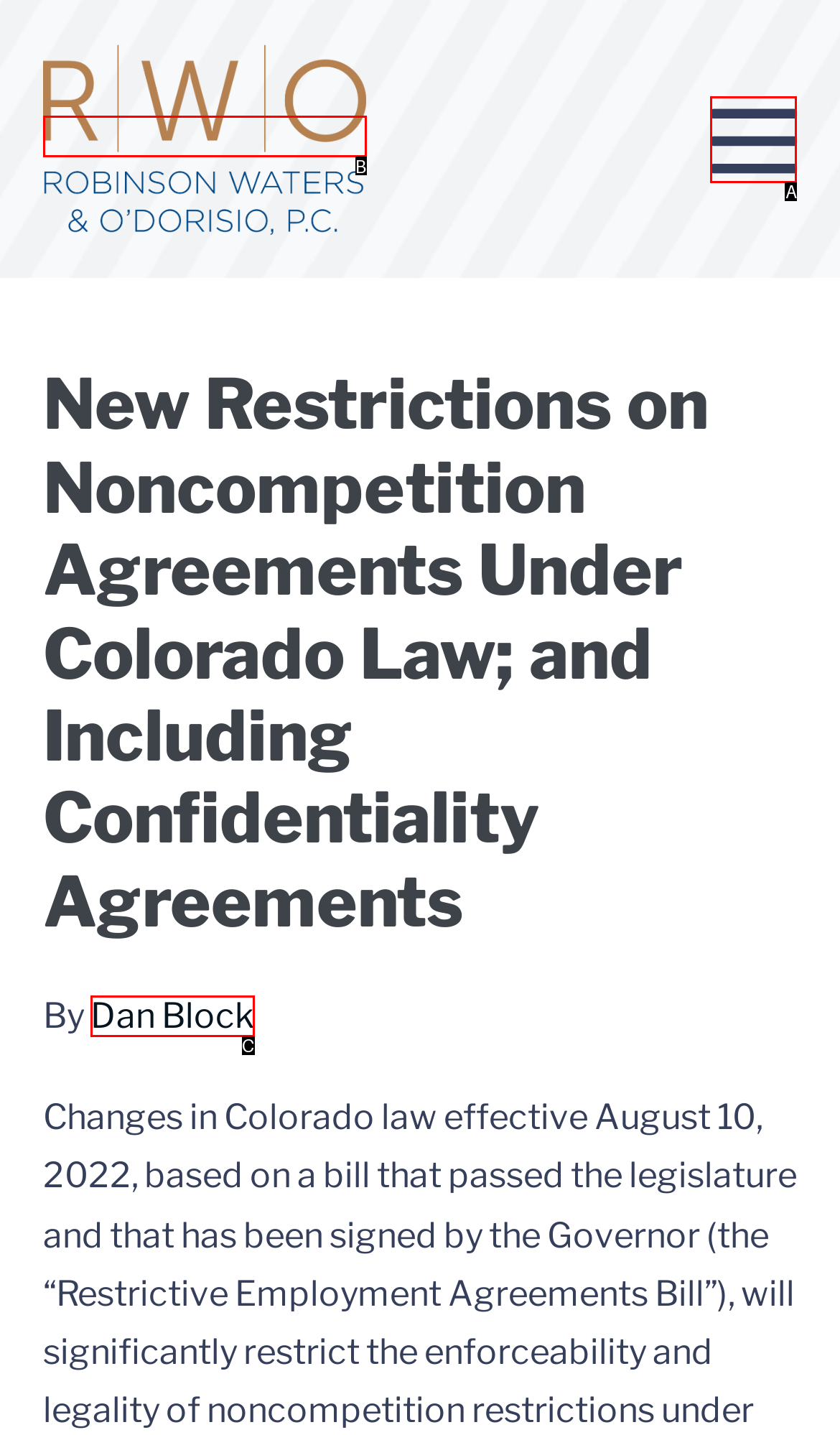Point out the option that aligns with the description: alt="RWO Law" title="RWO Law"
Provide the letter of the corresponding choice directly.

B